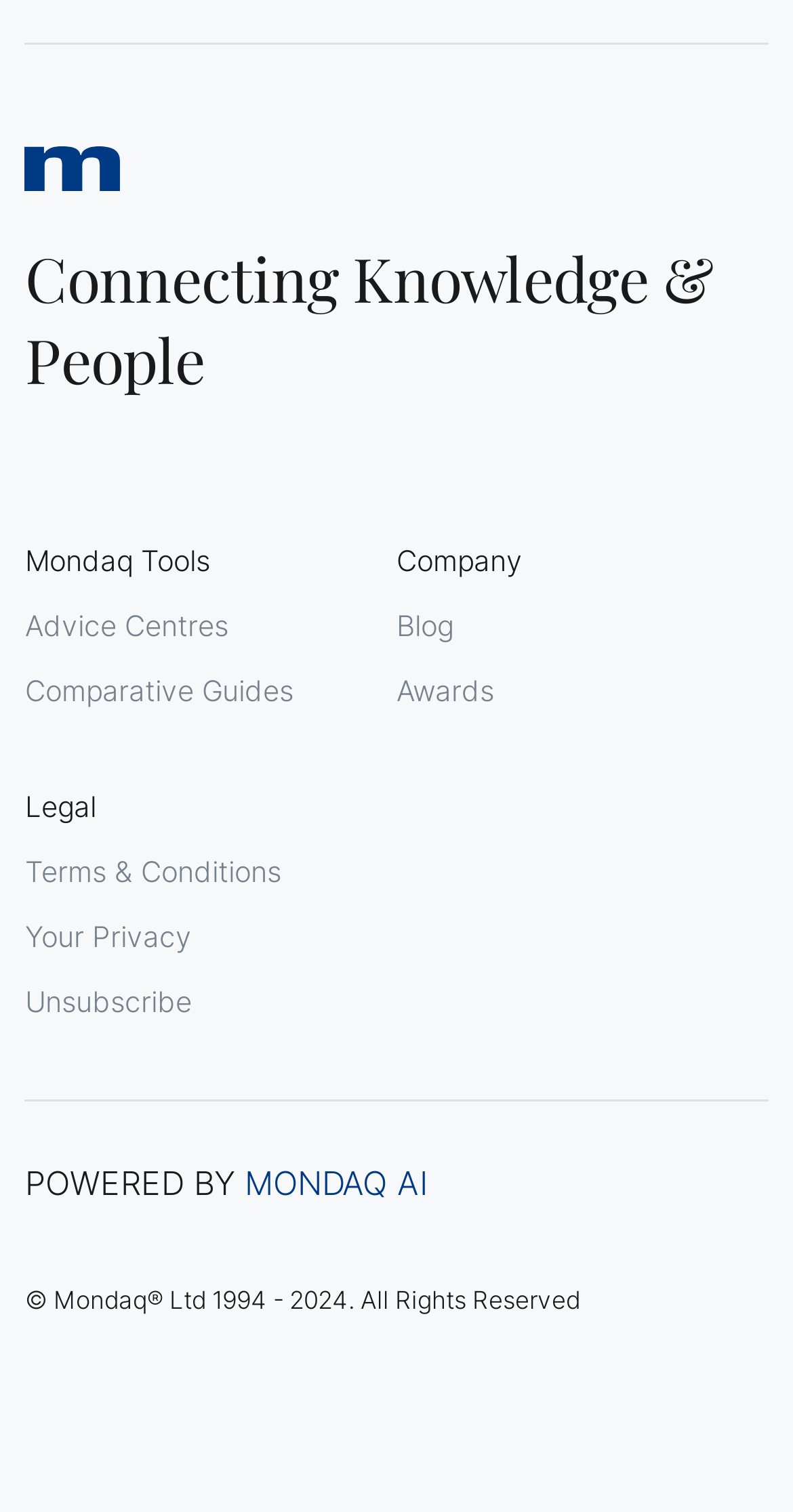What is the year range of Mondaq's copyright?
Using the visual information, reply with a single word or short phrase.

1994 - 2024